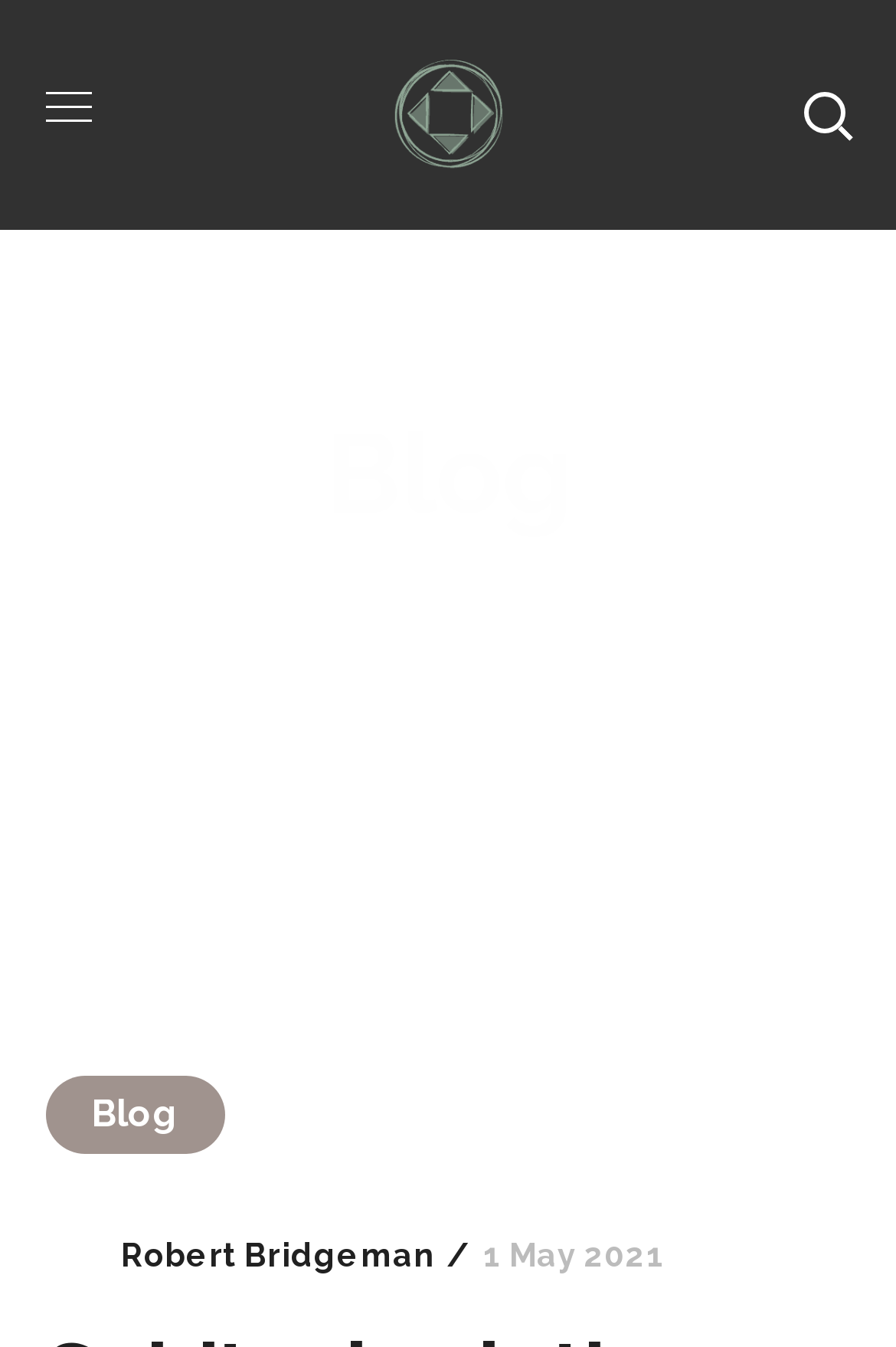Determine the bounding box for the UI element as described: "alt="Logo groen Robert Bridgeman"". The coordinates should be represented as four float numbers between 0 and 1, formatted as [left, top, right, bottom].

[0.4, 0.067, 0.6, 0.099]